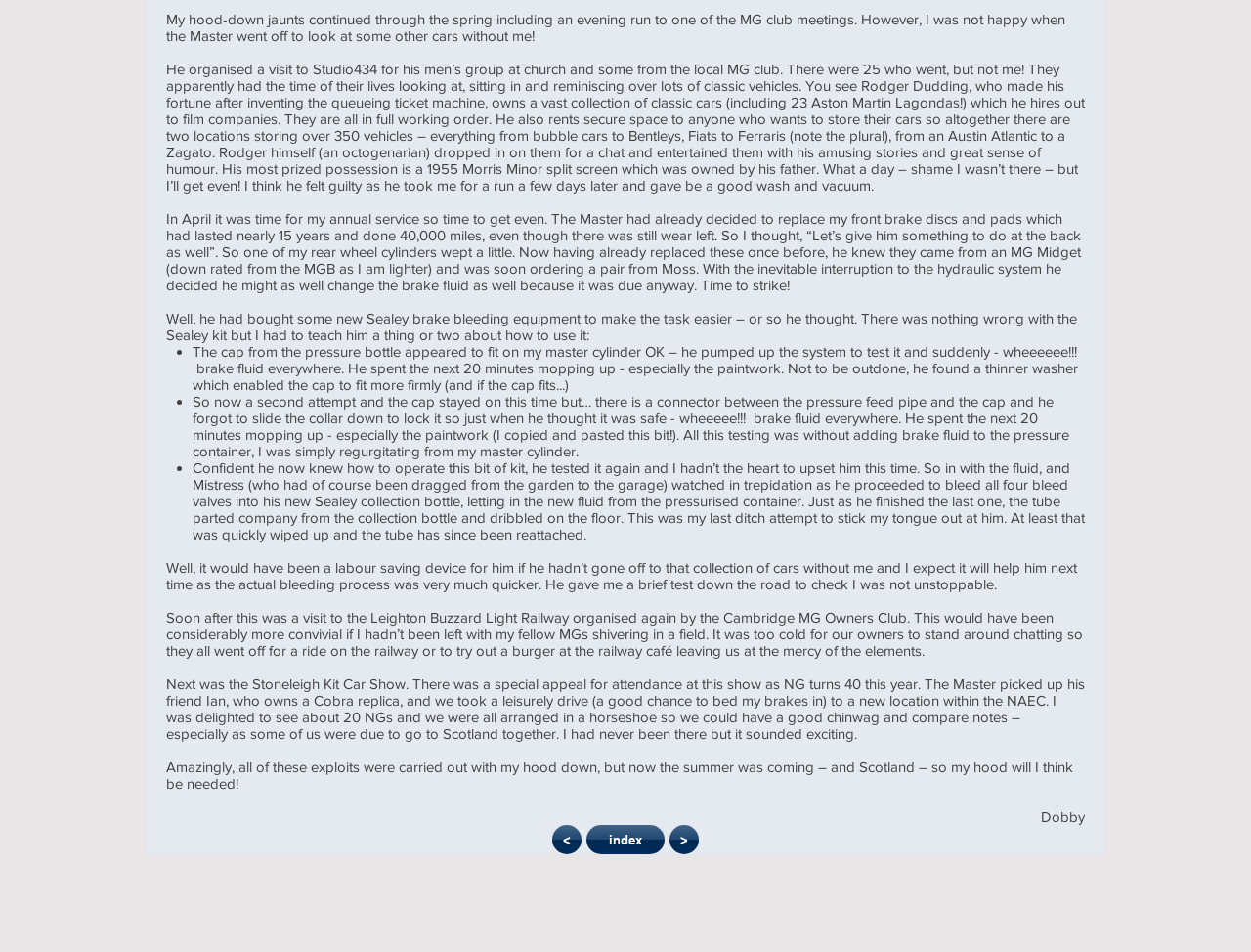Using the provided element description "<", determine the bounding box coordinates of the UI element.

[0.441, 0.867, 0.465, 0.897]